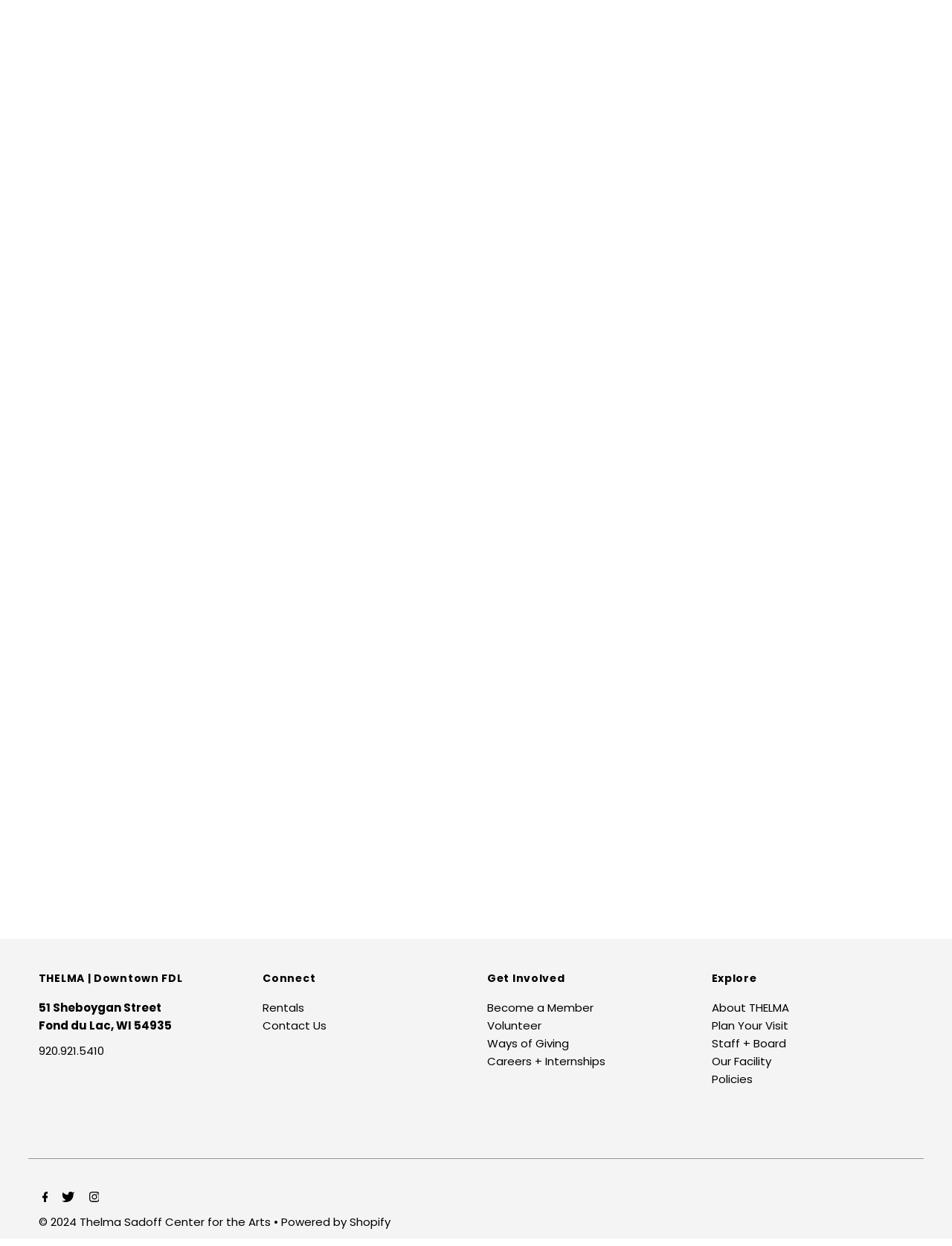How many pages are there in the pagination section?
Refer to the image and provide a thorough answer to the question.

I looked at the pagination section at the bottom of the webpage and found two page dots, which indicate that there are two pages.